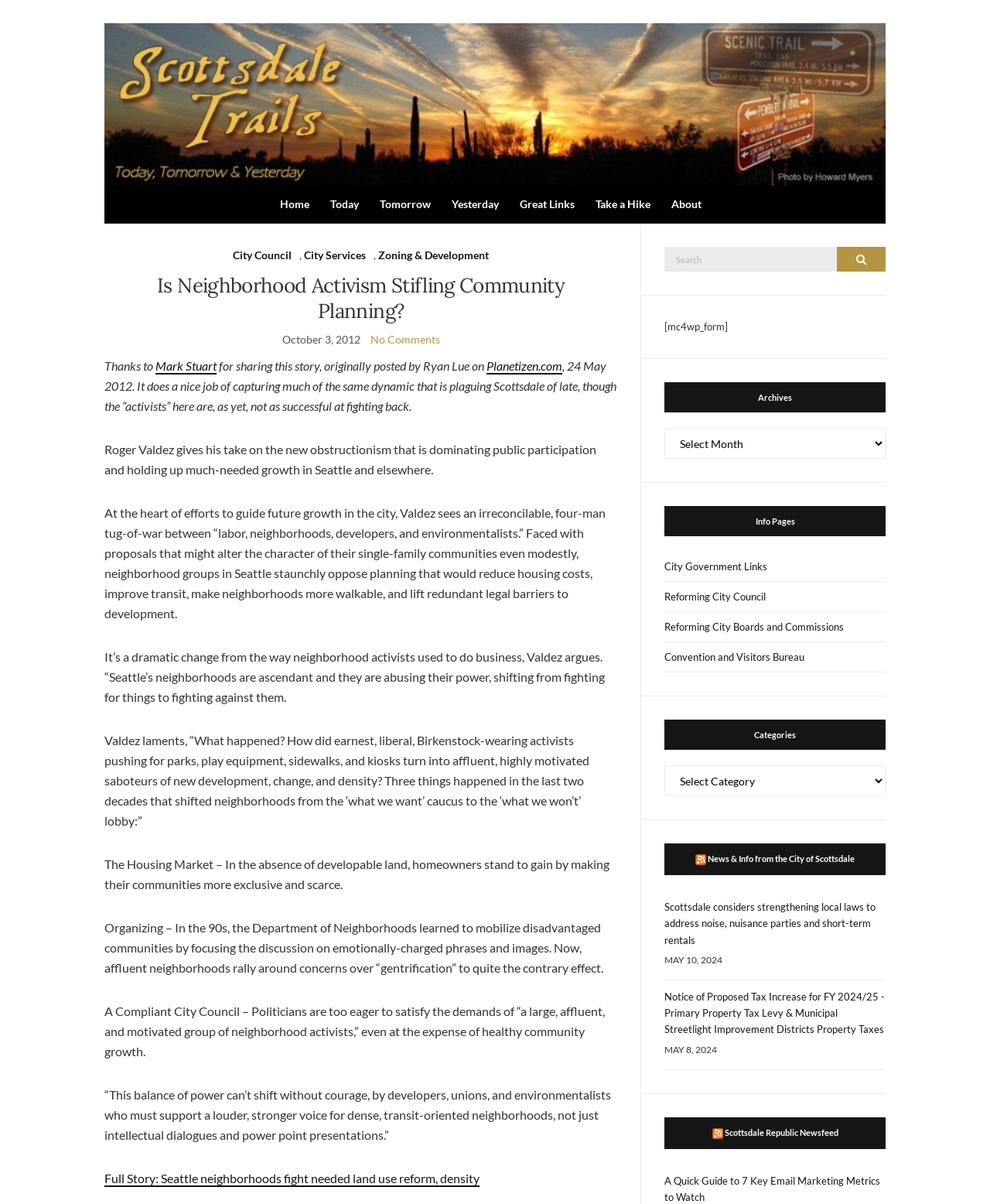Analyze the image and give a detailed response to the question:
What is the purpose of the search bar?

I determined the answer by looking at the search bar located at the top-right corner of the webpage, which has a placeholder text 'Search for:' and a search button, indicating its purpose is to search the website.